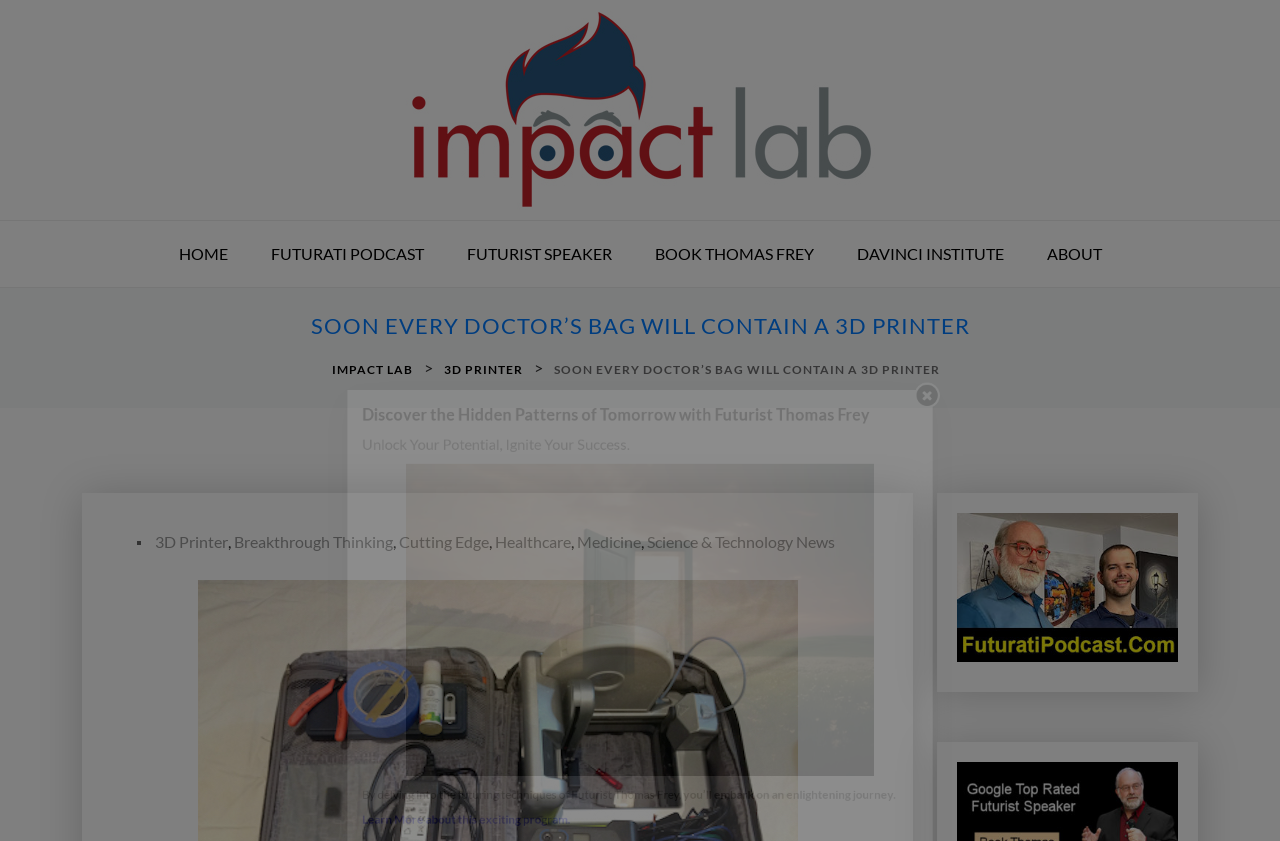What is the name of the website?
Refer to the image and respond with a one-word or short-phrase answer.

Impact Lab